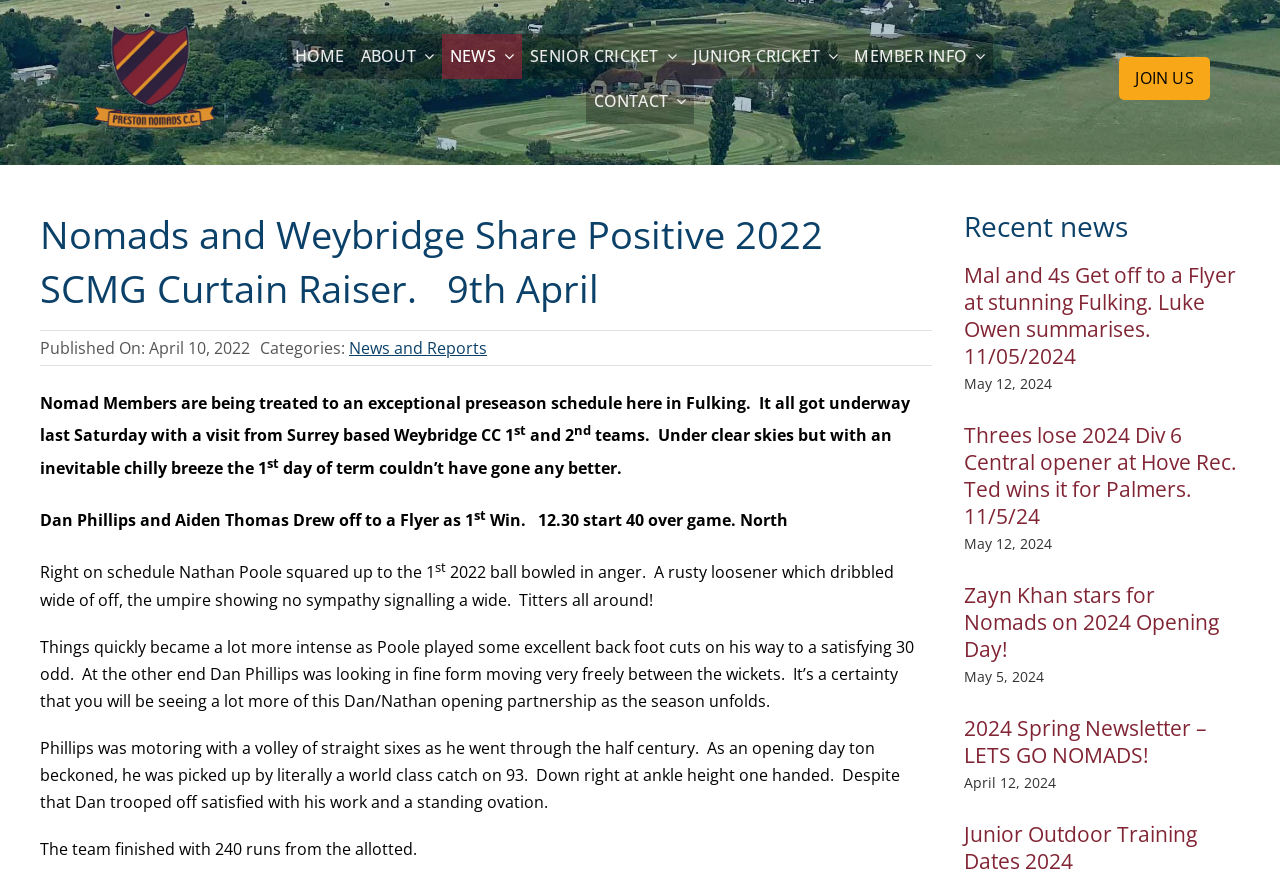What is the date of the news article?
Please provide a single word or phrase as the answer based on the screenshot.

April 10, 2022